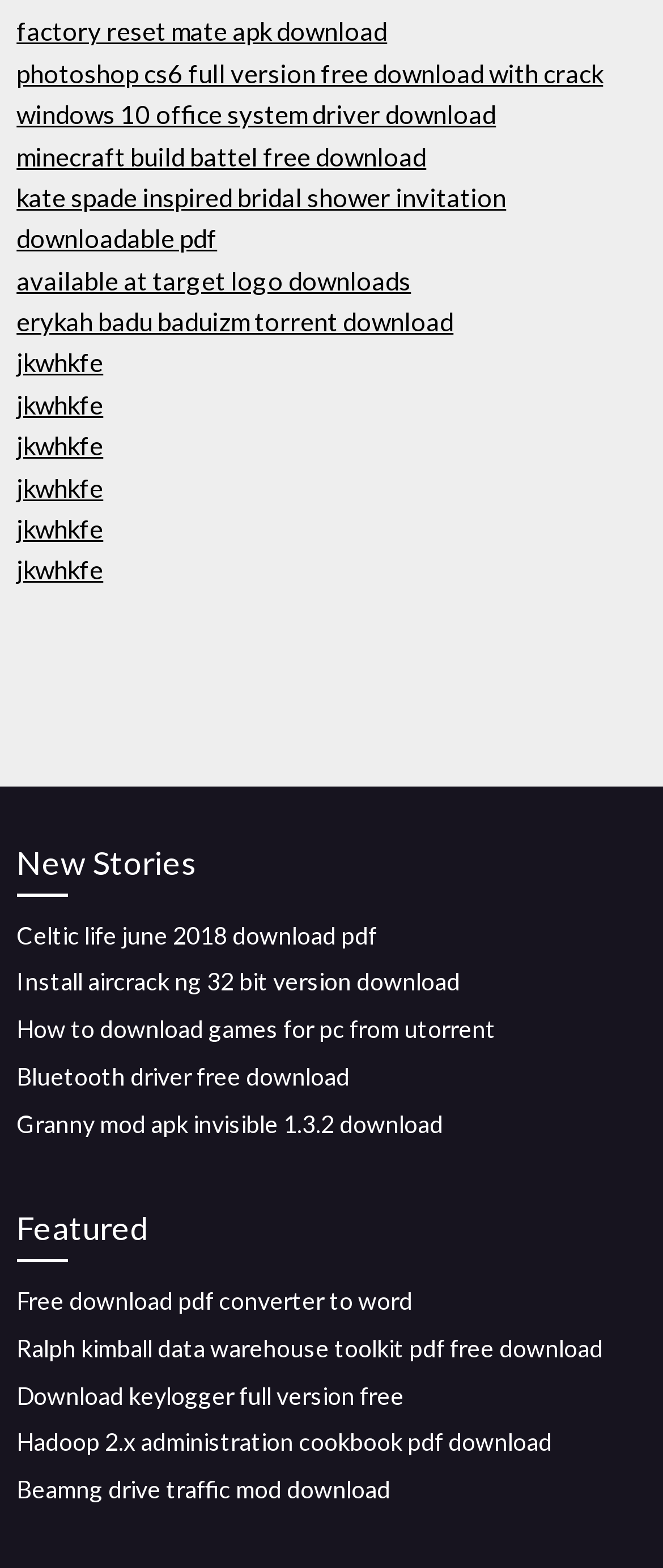Please indicate the bounding box coordinates of the element's region to be clicked to achieve the instruction: "view featured". Provide the coordinates as four float numbers between 0 and 1, i.e., [left, top, right, bottom].

[0.025, 0.767, 0.975, 0.805]